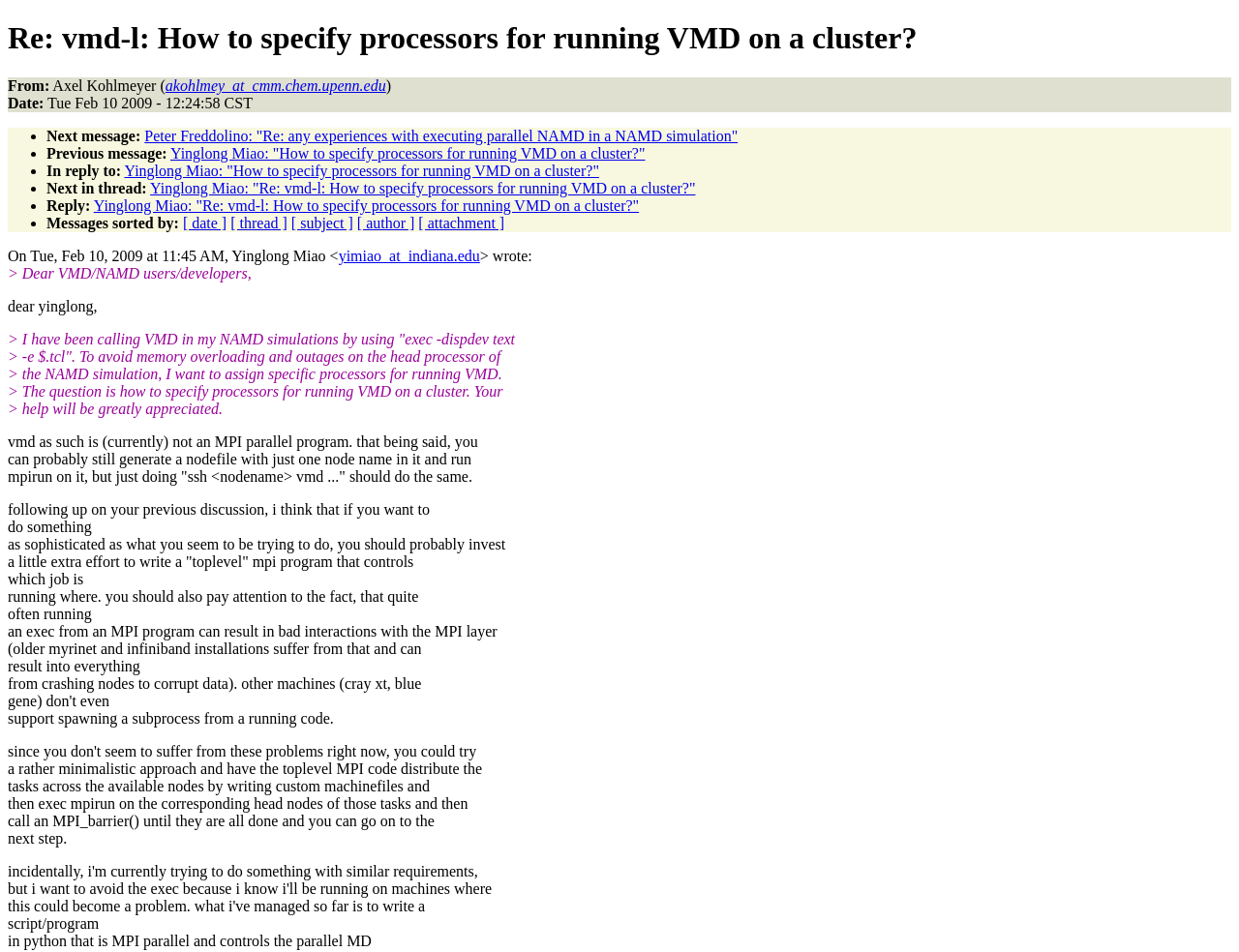Determine the bounding box coordinates for the clickable element to execute this instruction: "Visit the author's Patreon page". Provide the coordinates as four float numbers between 0 and 1, i.e., [left, top, right, bottom].

None